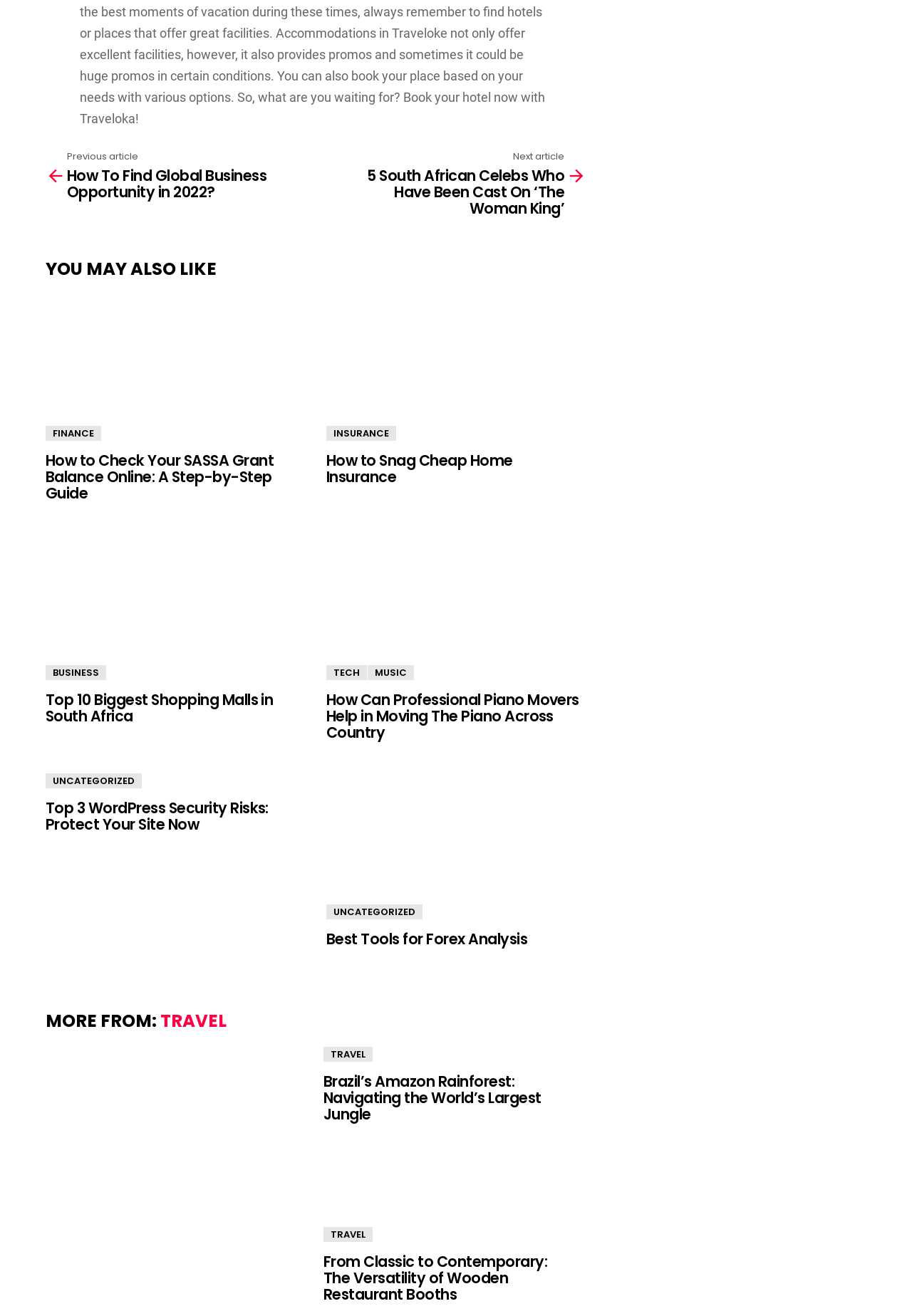Please determine the bounding box of the UI element that matches this description: Business. The coordinates should be given as (top-left x, top-left y, bottom-right x, bottom-right y), with all values between 0 and 1.

[0.05, 0.505, 0.116, 0.517]